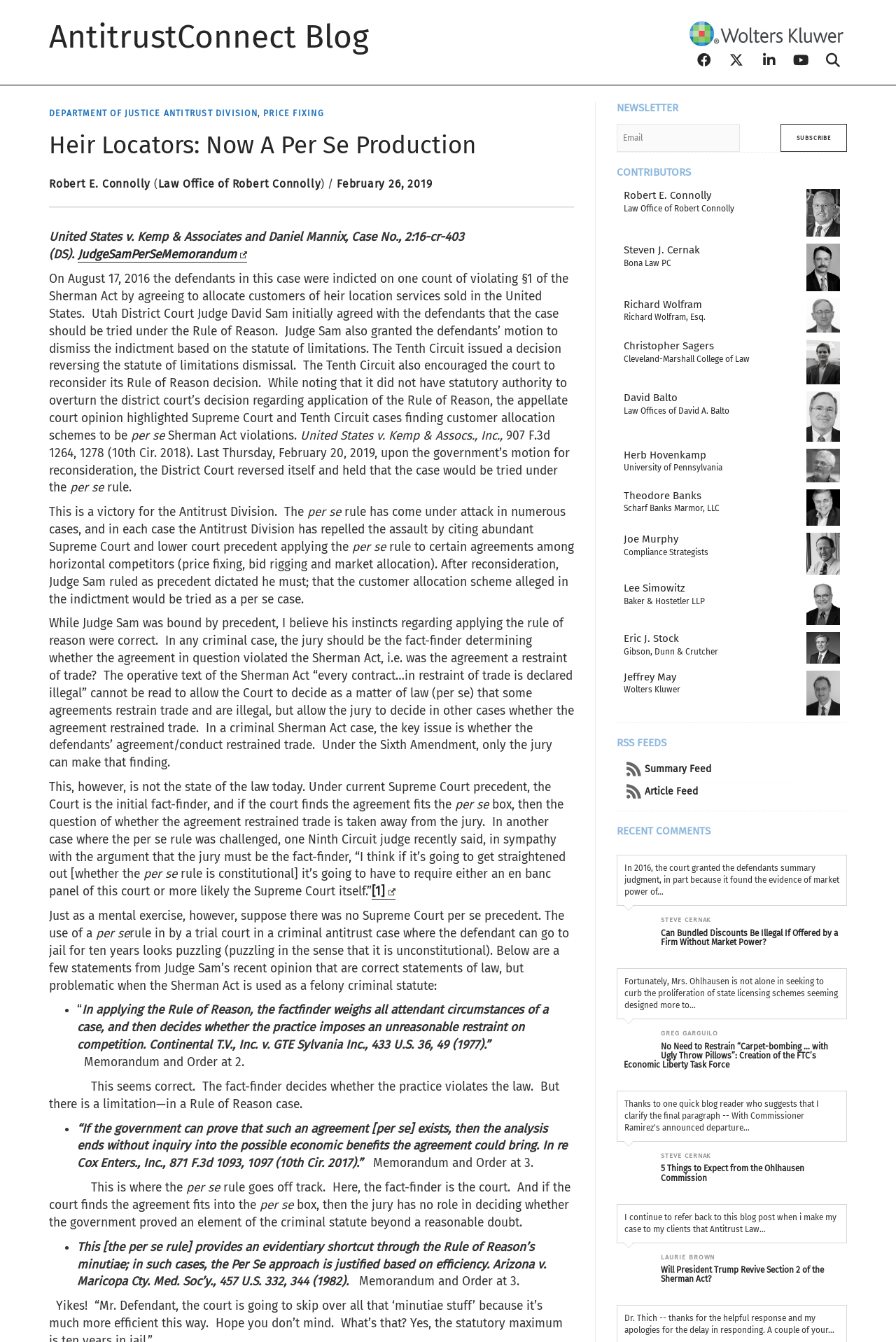How many contributors are listed on the webpage?
Using the image as a reference, deliver a detailed and thorough answer to the question.

There are four contributors listed on the webpage, which are Robert E. Connolly, Steven J. Cernak, Richard Wolfram, and Christopher Sagers. These contributors are listed under the 'CONTRIBUTORS' heading.